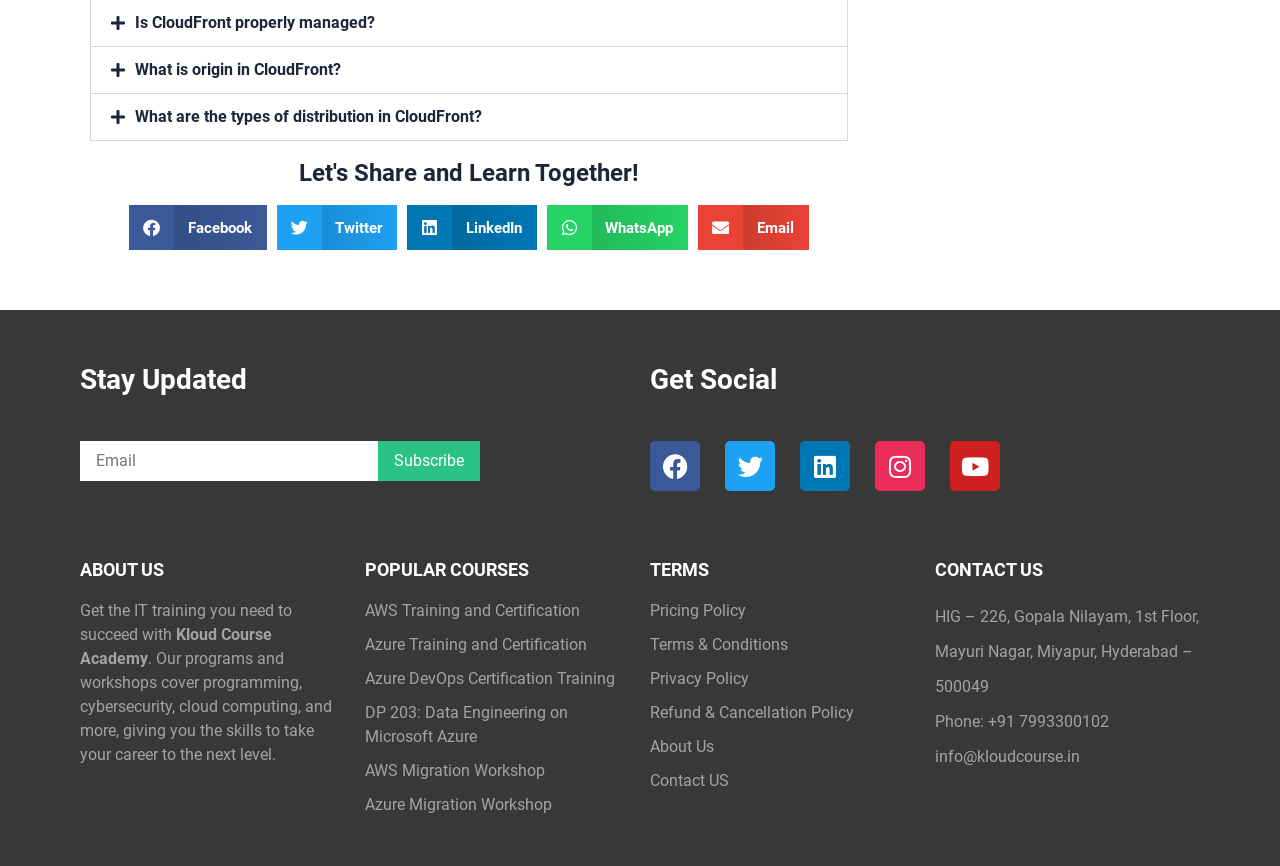How many popular courses are listed?
Look at the image and respond to the question as thoroughly as possible.

Under the 'POPULAR COURSES' section, there are six courses listed, namely AWS Training and Certification, Azure Training and Certification, Azure DevOps Certification Training, DP 203: Data Engineering on Microsoft Azure, AWS Migration Workshop, and Azure Migration Workshop.